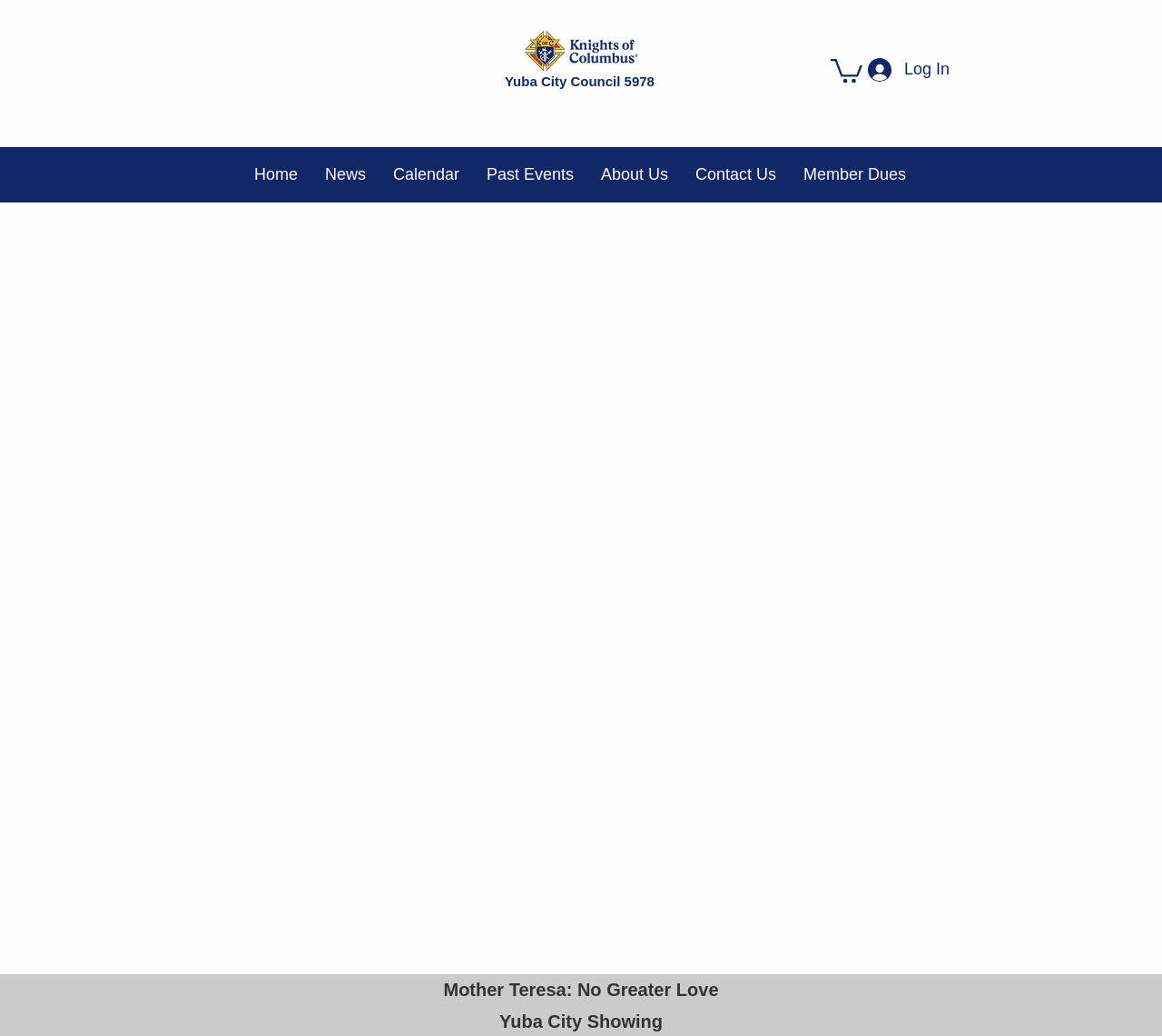What is the name of the council?
Could you answer the question in a detailed manner, providing as much information as possible?

I found the answer by looking at the StaticText element with the text 'Yuba City Council 5978' at the top of the webpage.